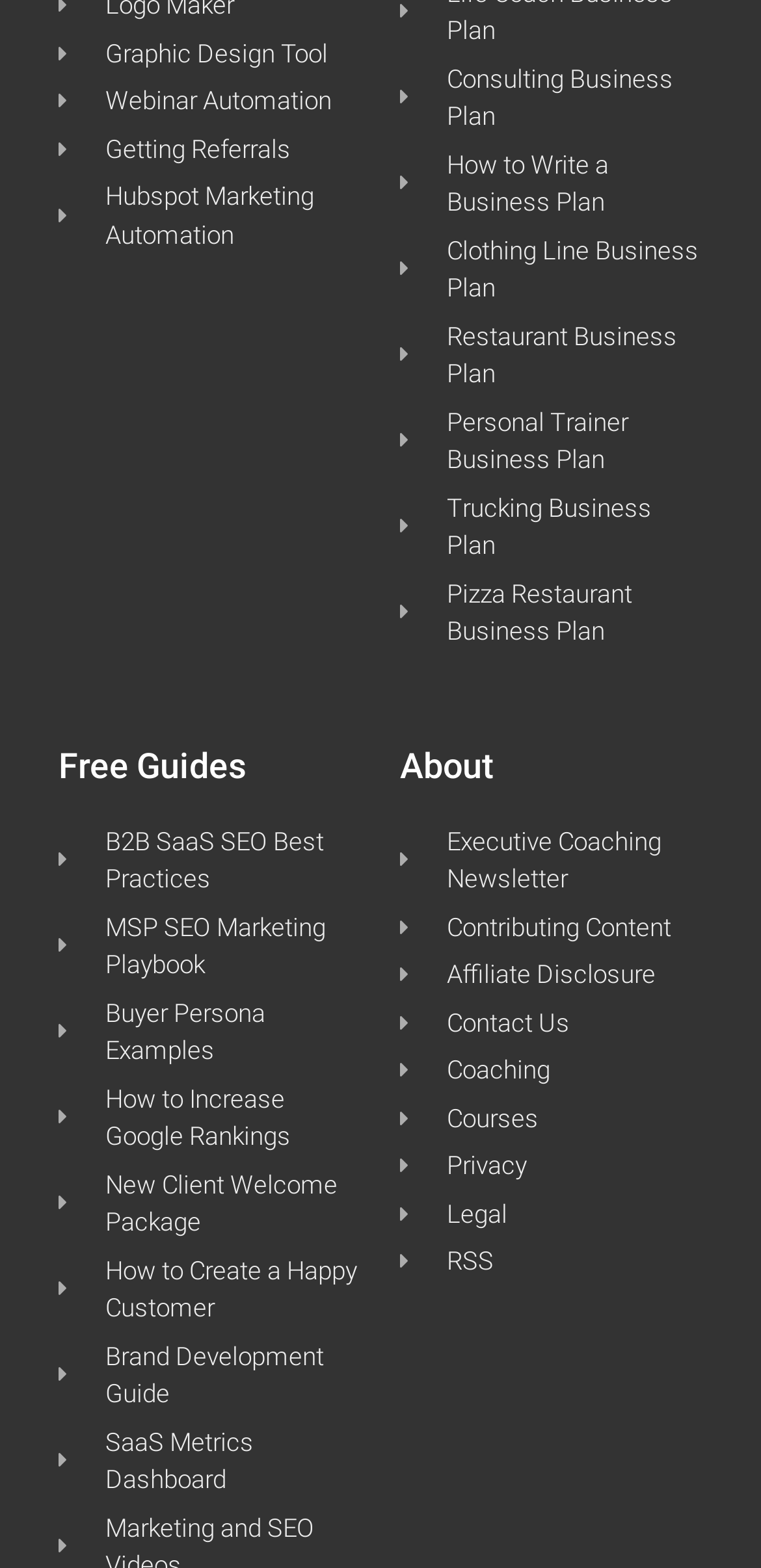Locate the bounding box coordinates of the element's region that should be clicked to carry out the following instruction: "Get Coaching". The coordinates need to be four float numbers between 0 and 1, i.e., [left, top, right, bottom].

[0.526, 0.671, 0.923, 0.695]